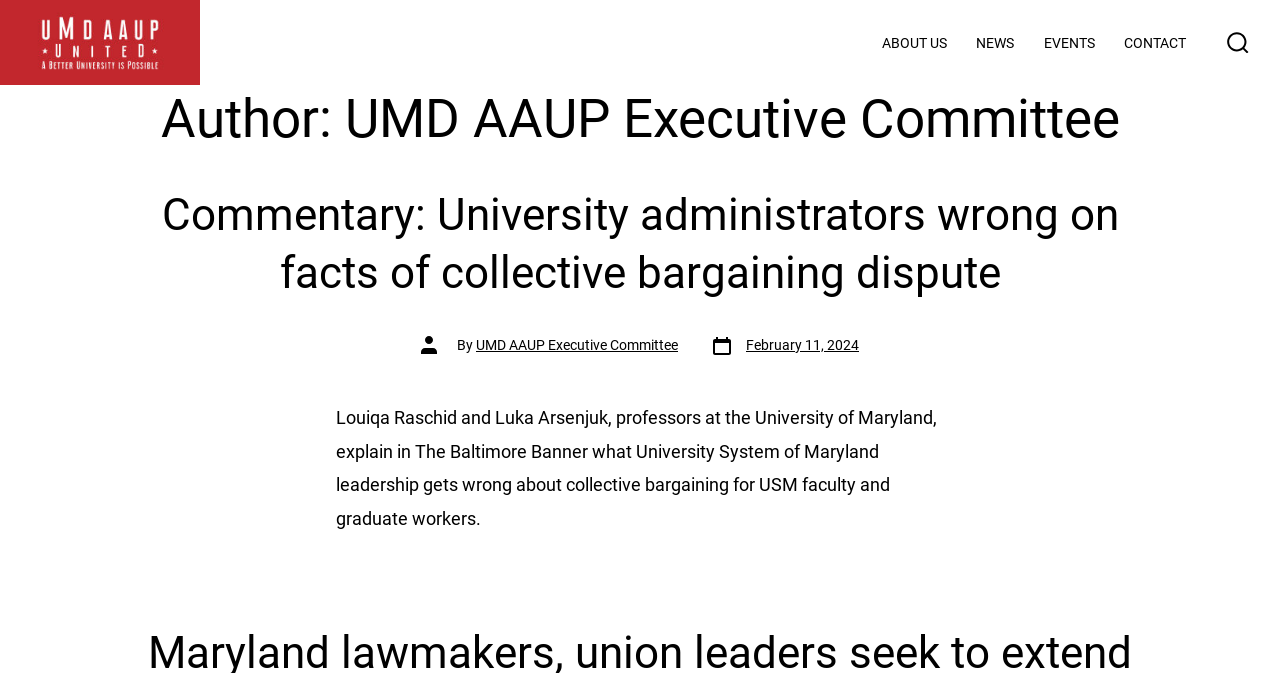Create a detailed description of the webpage's content and layout.

The webpage is about the UMD AAUP Executive Committee, with the main content being an article written by the committee. At the top left corner, there is a logo of UMD AAUP, which is also a link to the organization's page. Next to the logo, there is a search toggle button with a small icon. 

Below the logo and search button, there is a horizontal navigation menu with four links: "ABOUT US", "NEWS", "EVENTS", and "CONTACT". These links are evenly spaced and aligned horizontally.

The main article is titled "Commentary: University administrators wrong on facts of collective bargaining dispute" and is written by the UMD AAUP Executive Committee. The article has a brief summary or introduction, followed by the main content, which discusses an opinion piece published in The Baltimore Banner by two professors from the University of Maryland. 

The article also displays the author's name, "UMD AAUP Executive Committee", and the post date, "February 11, 2024", which is also a link. The post date is accompanied by a small icon indicating the time.